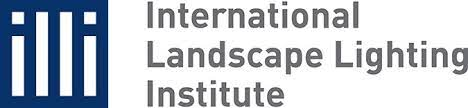What is the primary focus of the International Landscape Lighting Institute?
Could you please answer the question thoroughly and with as much detail as possible?

The International Landscape Lighting Institute (ILLI) is dedicated to education and training in landscape lighting, offering resources and development opportunities for individuals interested in mastering the art and science of lighting outdoor landscapes effectively.